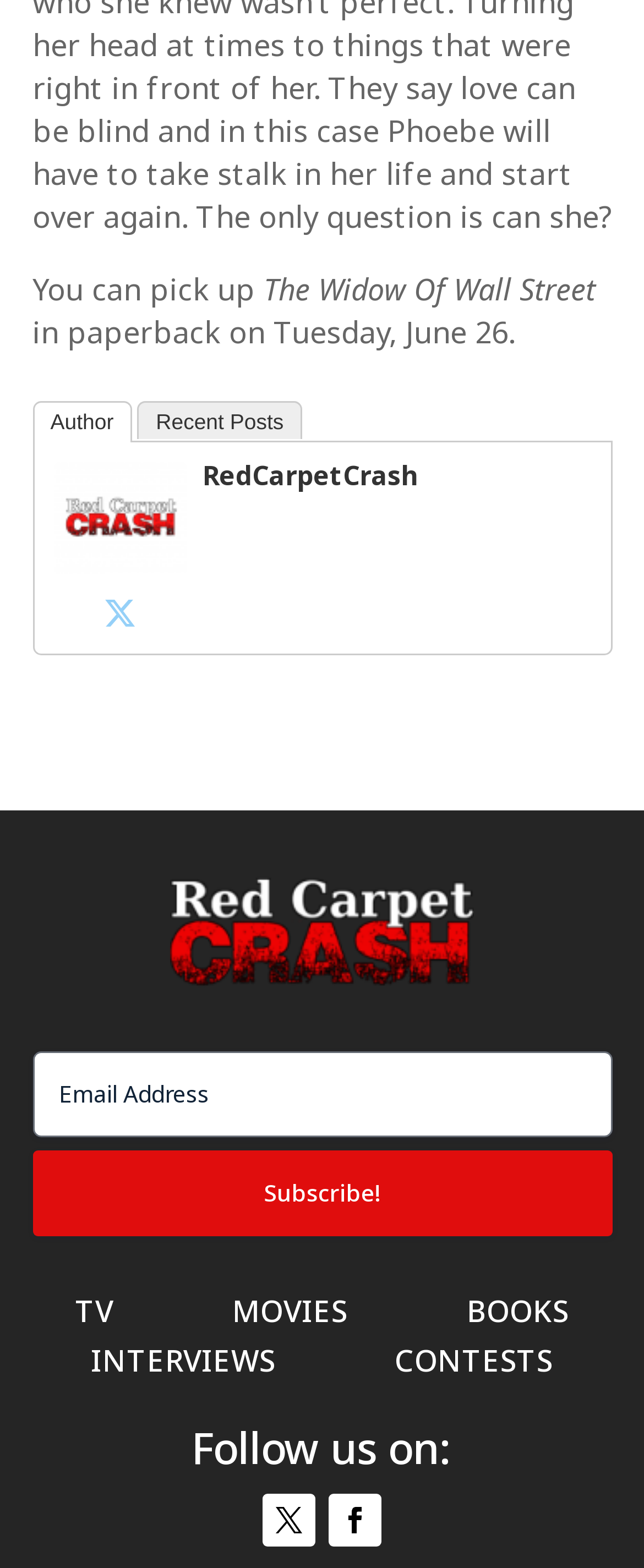Locate the bounding box coordinates of the clickable region necessary to complete the following instruction: "Click the 'Author' link". Provide the coordinates in the format of four float numbers between 0 and 1, i.e., [left, top, right, bottom].

[0.05, 0.256, 0.205, 0.282]